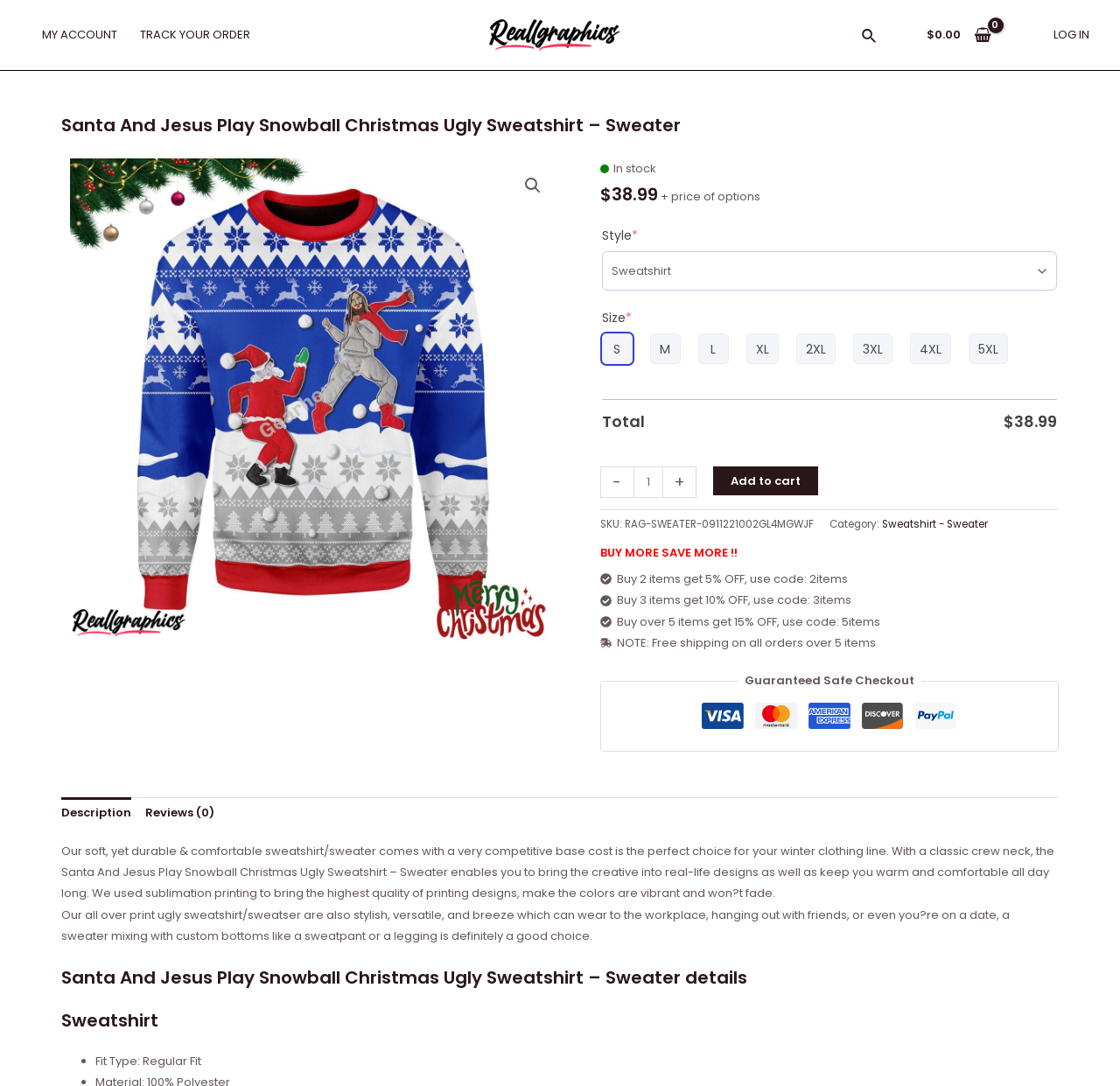What is the benefit of buying 3 items?
Provide a detailed and well-explained answer to the question.

The benefit of buying 3 items can be found on the webpage by looking at the section where the discounts are listed. Specifically, it is written as 'Buy 3 items get 10% OFF, use code: 3items'.